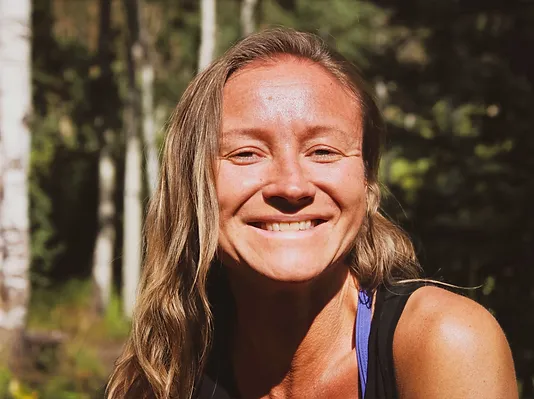Give a comprehensive caption that covers the entire image content.

The image features a smiling woman with long, wavy hair, captured in a natural outdoor setting. She appears to be enjoying a moment of joy as sunlight filters through the trees in the background, highlighting her radiant skin and cheerful expression. Wearing a sleeveless black top, she exudes warmth and positivity, embodying a sense of connection with nature. The lush greenery and soft blurred tree trunks create a serene atmosphere, suggesting a peaceful and rejuvenating environment. This photo radiates a spirit of openness and happiness, inviting viewers to share in her moment of contentment.